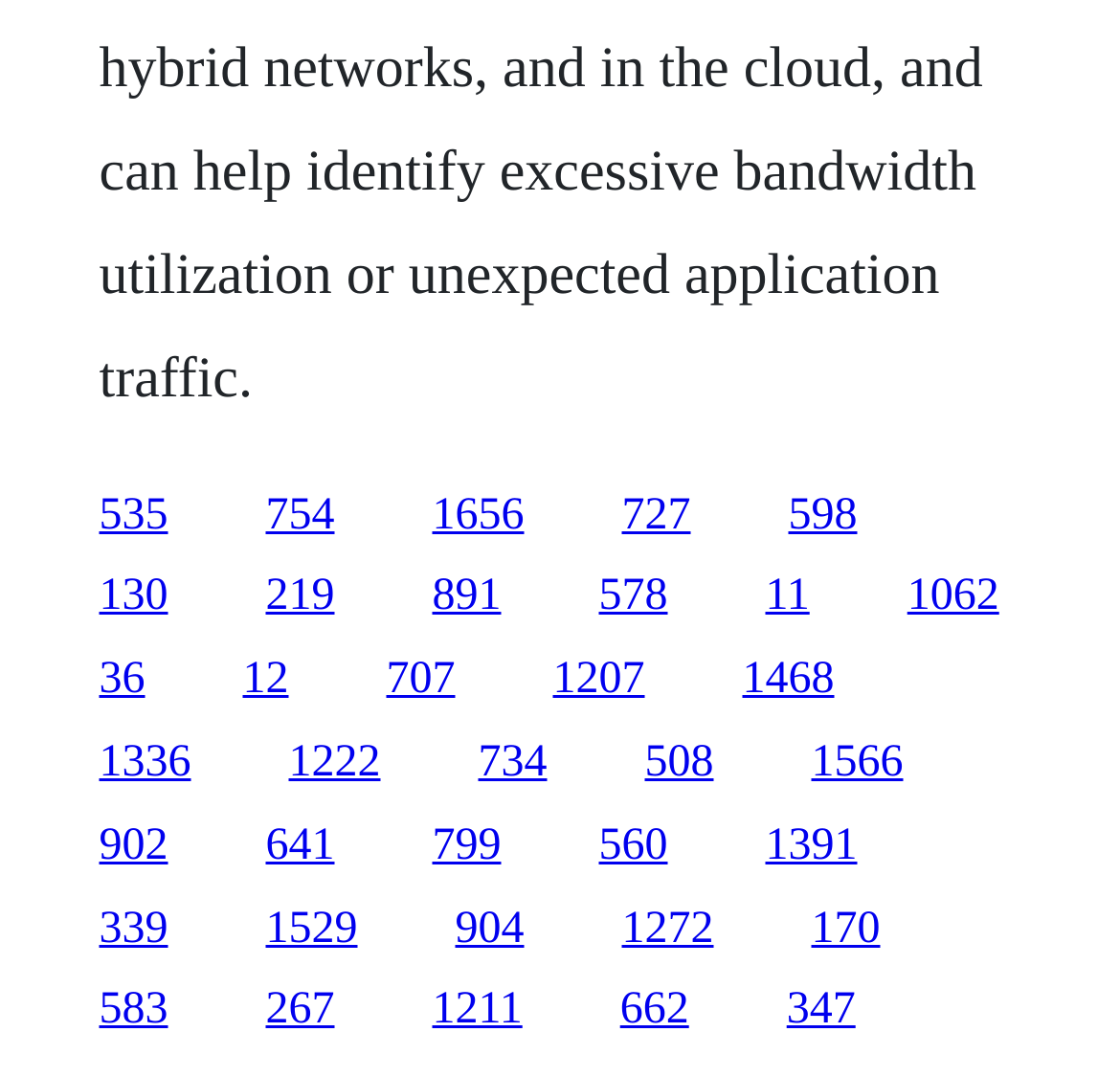What is the vertical position of the link '535' relative to the link '130'?
Using the details from the image, give an elaborate explanation to answer the question.

By comparing the y1 and y2 coordinates of the two links, I determined that the link '535' has a smaller y1 value (0.455) than the link '130' (0.532), indicating that it is positioned above the link '130'.